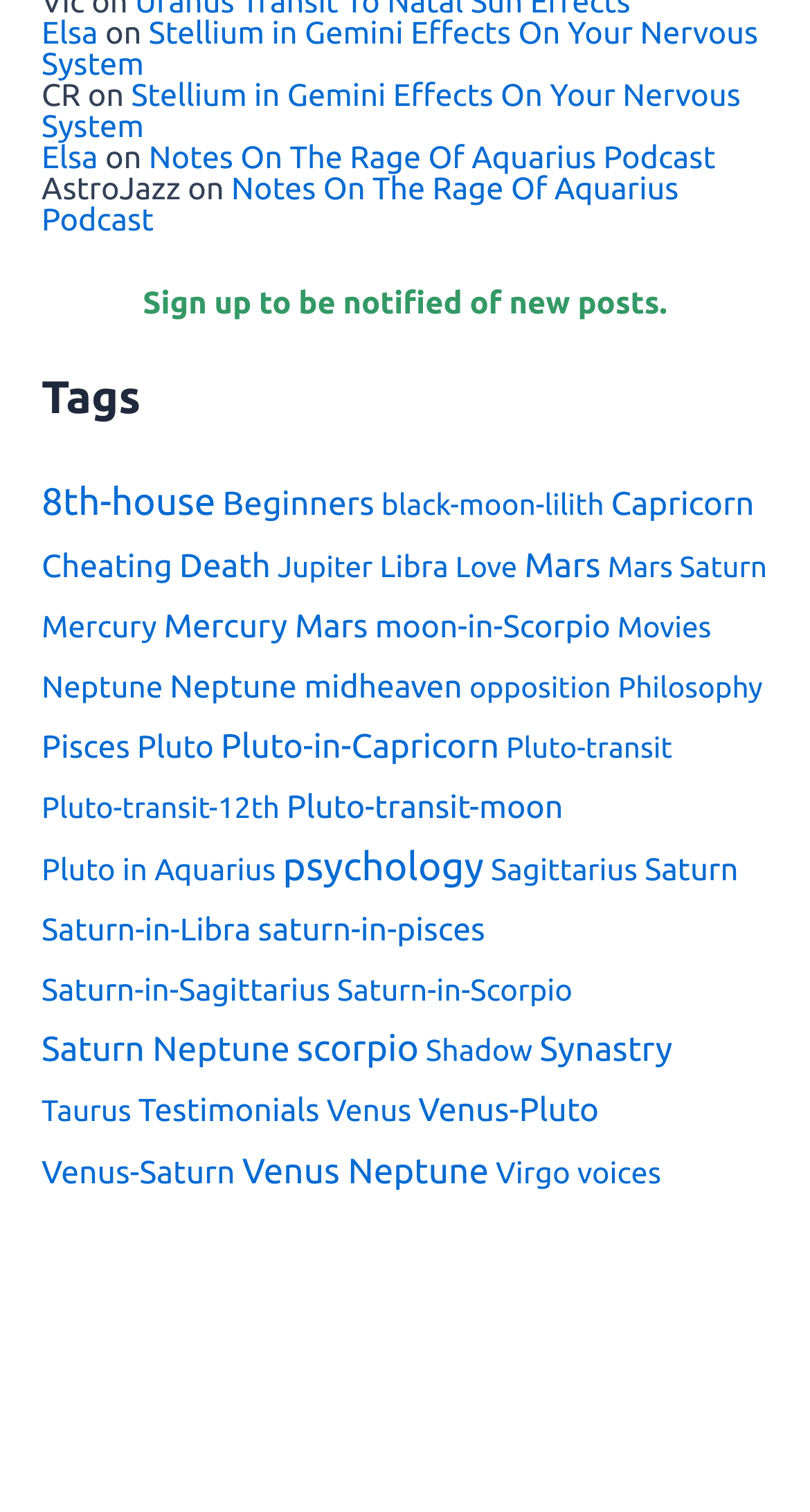Using the provided description: "Pluto in Aquarius", find the bounding box coordinates of the corresponding UI element. The output should be four float numbers between 0 and 1, in the format [left, top, right, bottom].

[0.051, 0.565, 0.34, 0.585]